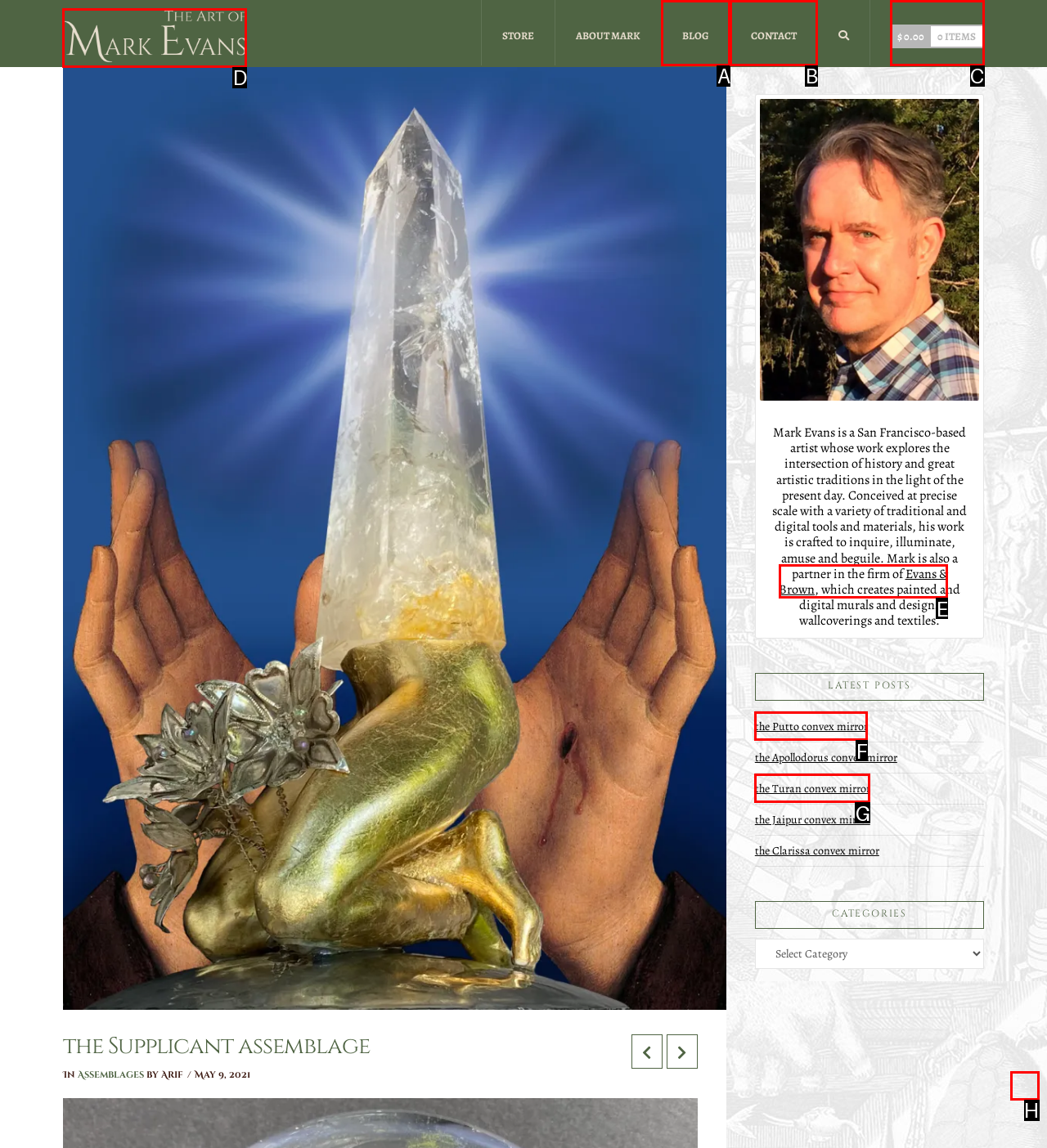Given the description: $ 0.000 Items, identify the HTML element that fits best. Respond with the letter of the correct option from the choices.

C